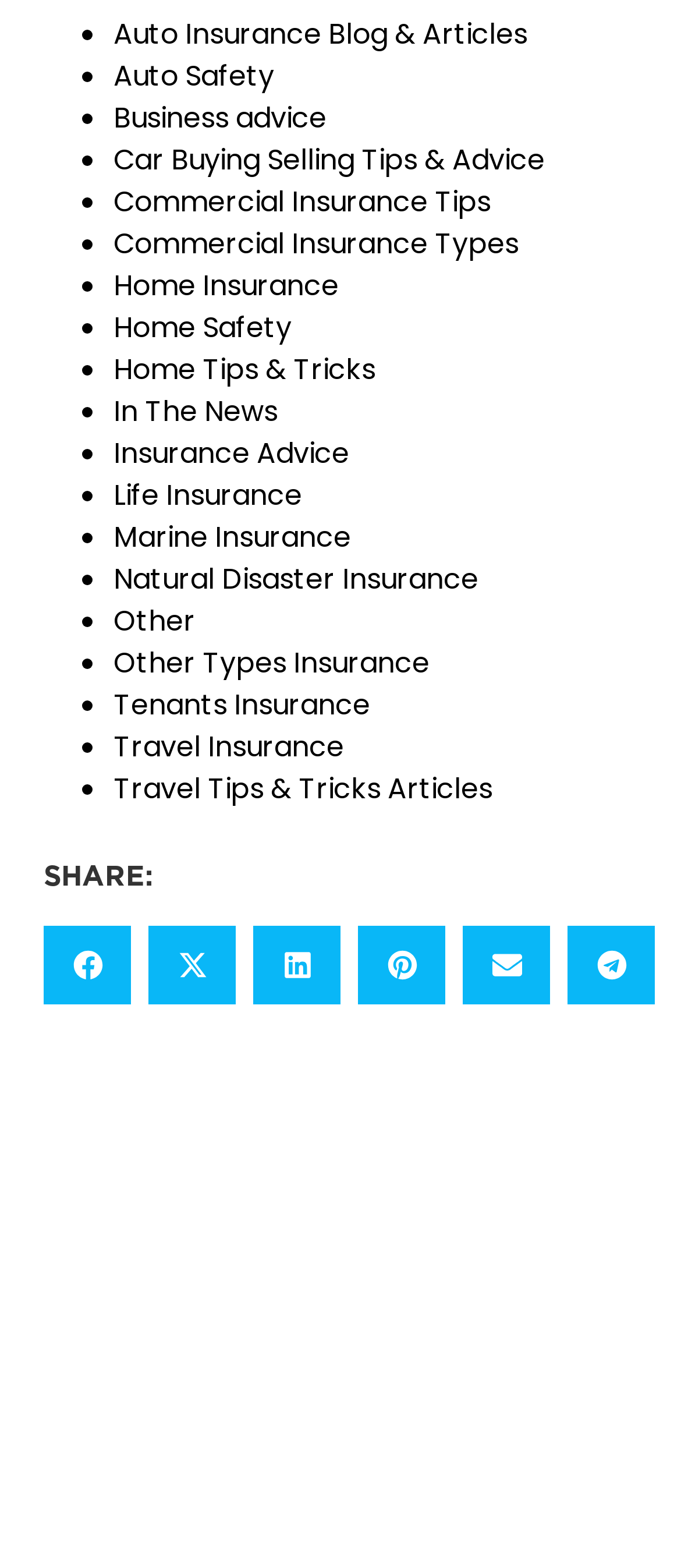Predict the bounding box of the UI element based on the description: "aria-label="Share on email"". The coordinates should be four float numbers between 0 and 1, formatted as [left, top, right, bottom].

[0.679, 0.591, 0.808, 0.641]